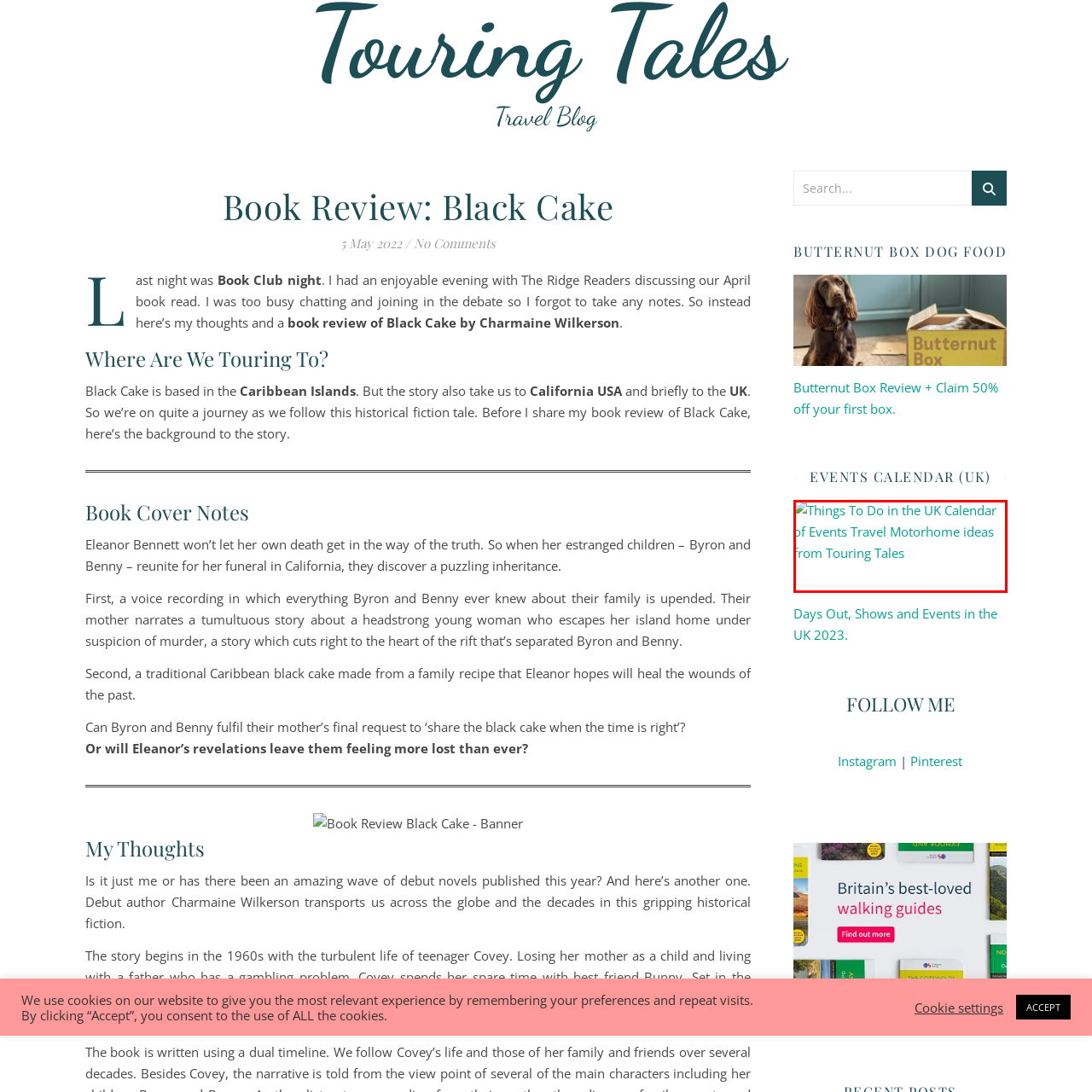What is the main theme of the section?
Please analyze the image within the red bounding box and respond with a detailed answer to the question.

The caption states that the visual is part of a section dedicated to travel inspiration, which implies that the main theme of the section is to inspire and encourage readers to plan their next travel outing.